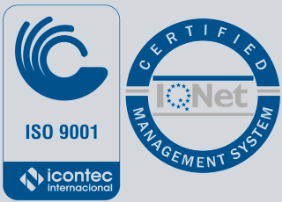Examine the image carefully and respond to the question with a detailed answer: 
What does the 'Certificado Management System' logo represent?

The 'Certificado Management System' logo, issued by IQNet, showcases the organization's recognition for its management systems, emphasizing its commitment to consistent quality and continuous improvement, as stated in the caption.